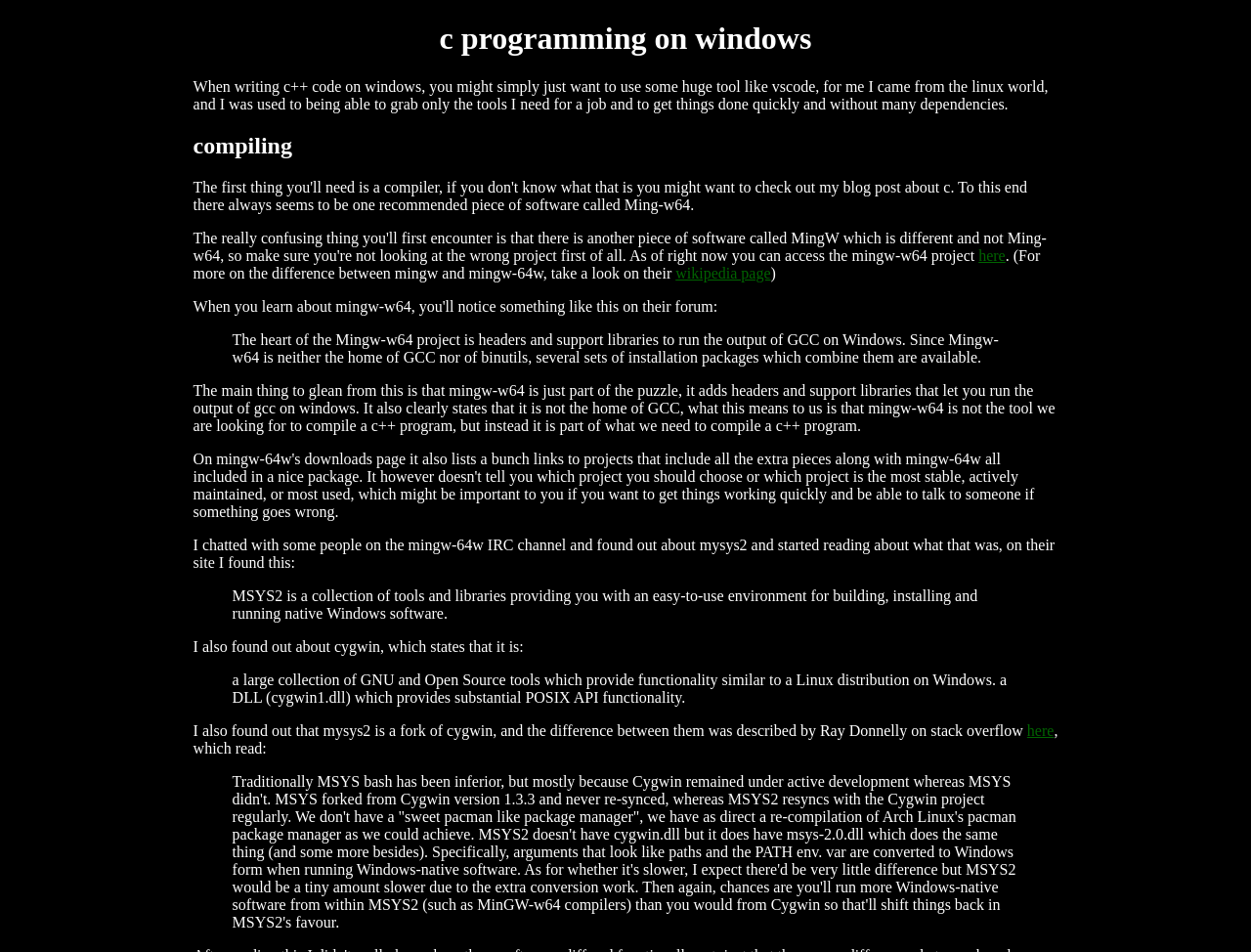What is the difference between MSYS2 and Cygwin?
Answer the question with detailed information derived from the image.

According to the text, MSYS2 is a fork of Cygwin, and the main difference is that MSYS2 resyncs with the Cygwin project regularly, whereas MSYS didn't. This is stated in the blockquote on the webpage.